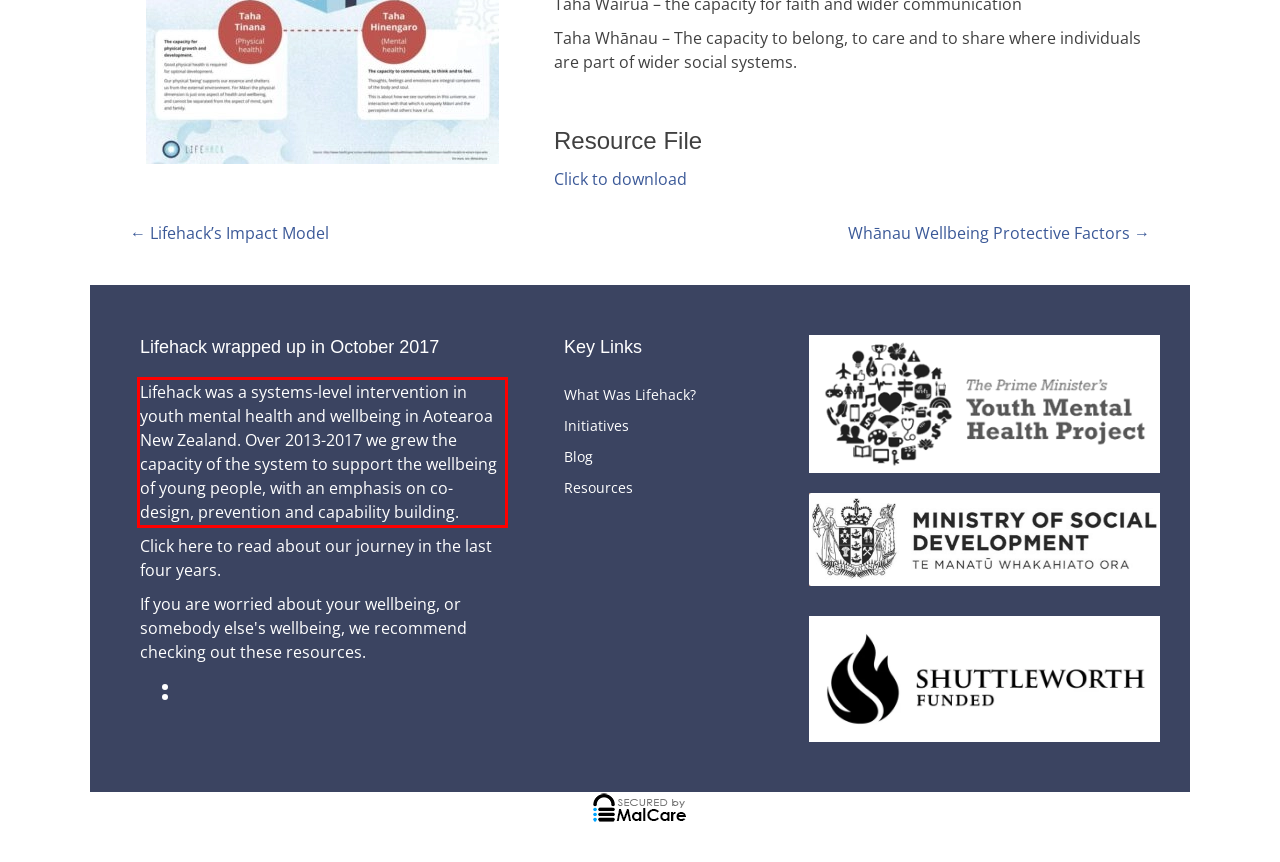Your task is to recognize and extract the text content from the UI element enclosed in the red bounding box on the webpage screenshot.

Lifehack was a systems-level intervention in youth mental health and wellbeing in Aotearoa New Zealand. Over 2013-2017 we grew the capacity of the system to support the wellbeing of young people, with an emphasis on co-design, prevention and capability building.